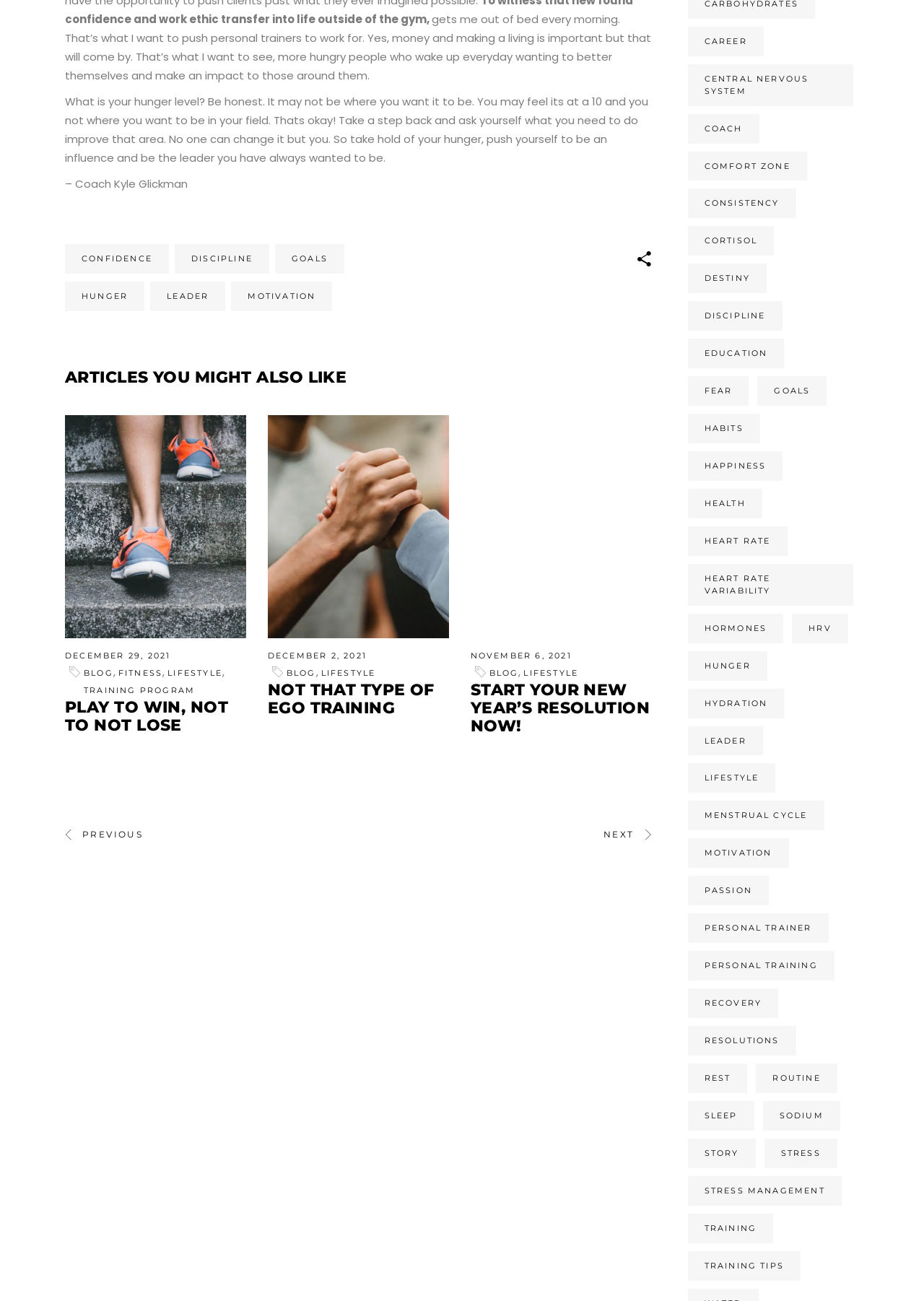Refer to the image and provide an in-depth answer to the question: 
What is the main theme of this webpage?

Based on the content of the webpage, including the quotes and article titles, it appears that the main theme is related to fitness and motivation, with a focus on personal development and self-improvement.